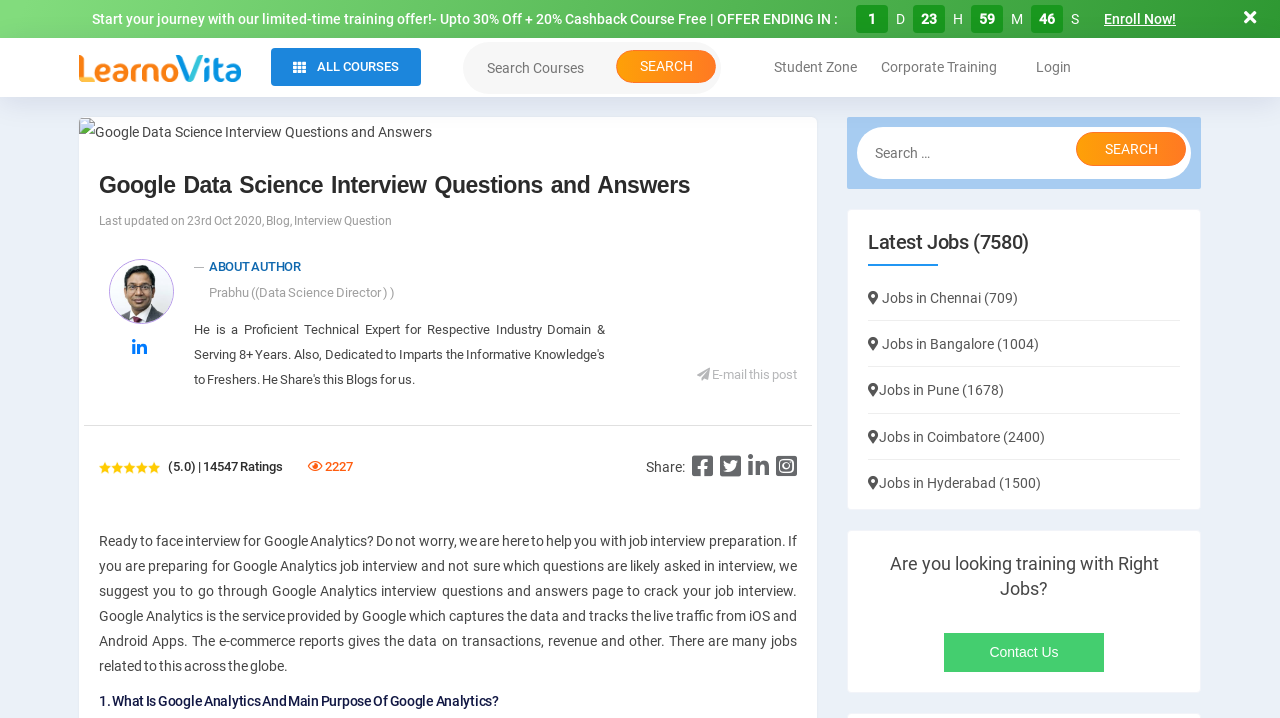Provide a thorough description of this webpage.

This webpage is about Google Data Science Interview Questions and Answers, specifically focused on helping users prepare for Google Analytics job interviews. At the top, there is a button with a collapse icon, followed by a complementary section that contains a promotional offer with a limited-time discount and a call-to-action "Enroll Now!" button. 

Below this section, there is a navigation menu with links to "ALL COURSES", "Student Zone", "Corporate Training", and "Login". On the right side of the navigation menu, there is a search box with a "SEARCH" button.

The main content of the webpage is divided into two sections. On the left side, there is an image related to Google Data Science Interview Questions and Answers, followed by a heading with the same title. Below the heading, there is a paragraph with information about the last update of the content, and a footer section with links to "ABOUT AUTHOR" and social media icons.

On the right side, there is a long article with a heading "Ready to face interview for Google Analytics?" that provides an introduction to Google Analytics and its purpose. The article is followed by a series of interview questions and answers, with headings and static text describing each question.

At the bottom of the webpage, there is a section with links to latest jobs in different cities, such as Chennai, Bangalore, Pune, Coimbatore, and Hyderabad. Below this section, there is a promotional text asking users if they are looking for training with right jobs, and a "Contact Us" link at the very bottom.